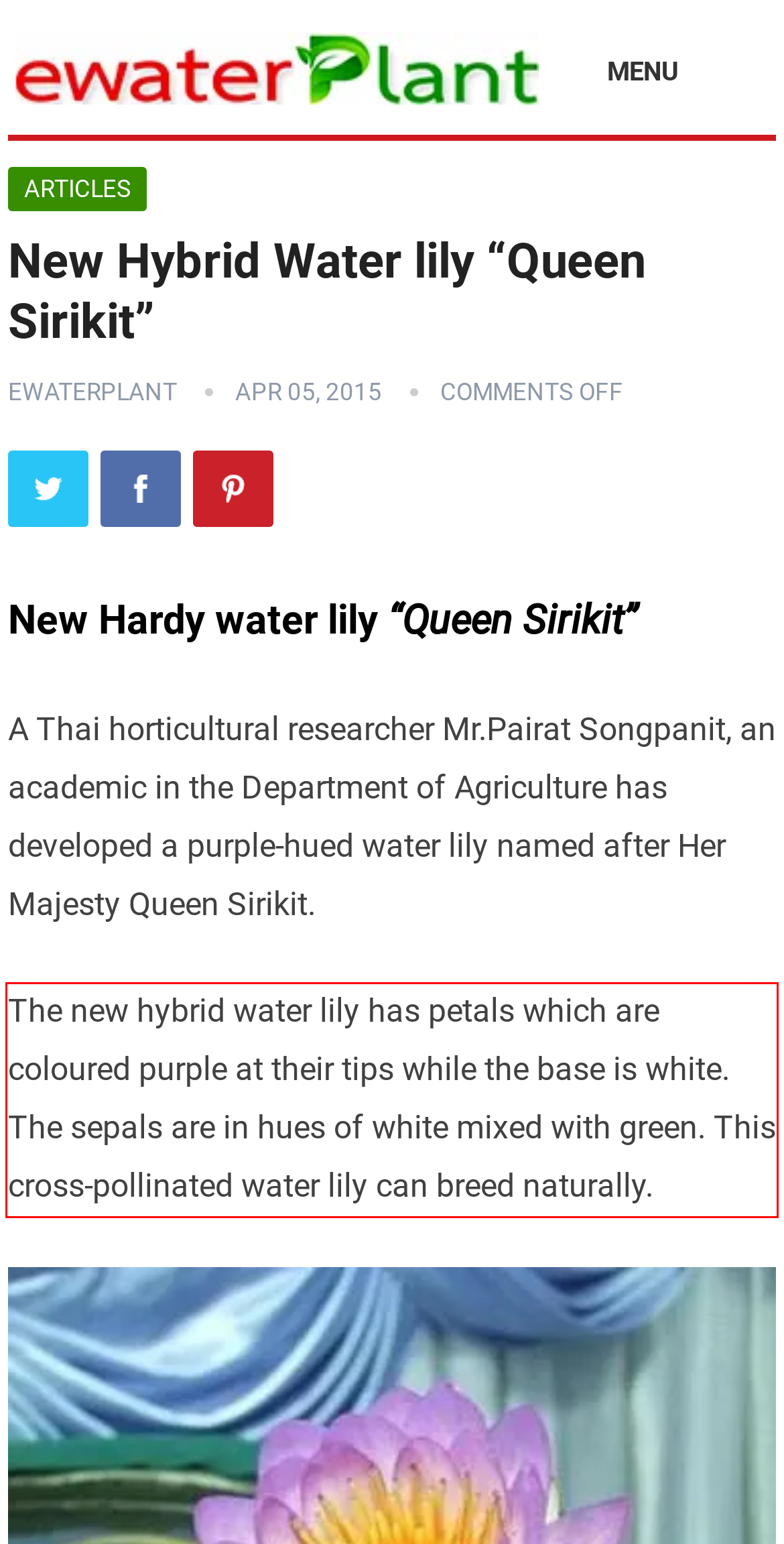Extract and provide the text found inside the red rectangle in the screenshot of the webpage.

The new hybrid water lily has petals which are coloured purple at their tips while the base is white. The sepals are in hues of white mixed with green. This cross-pollinated water lily can breed naturally.